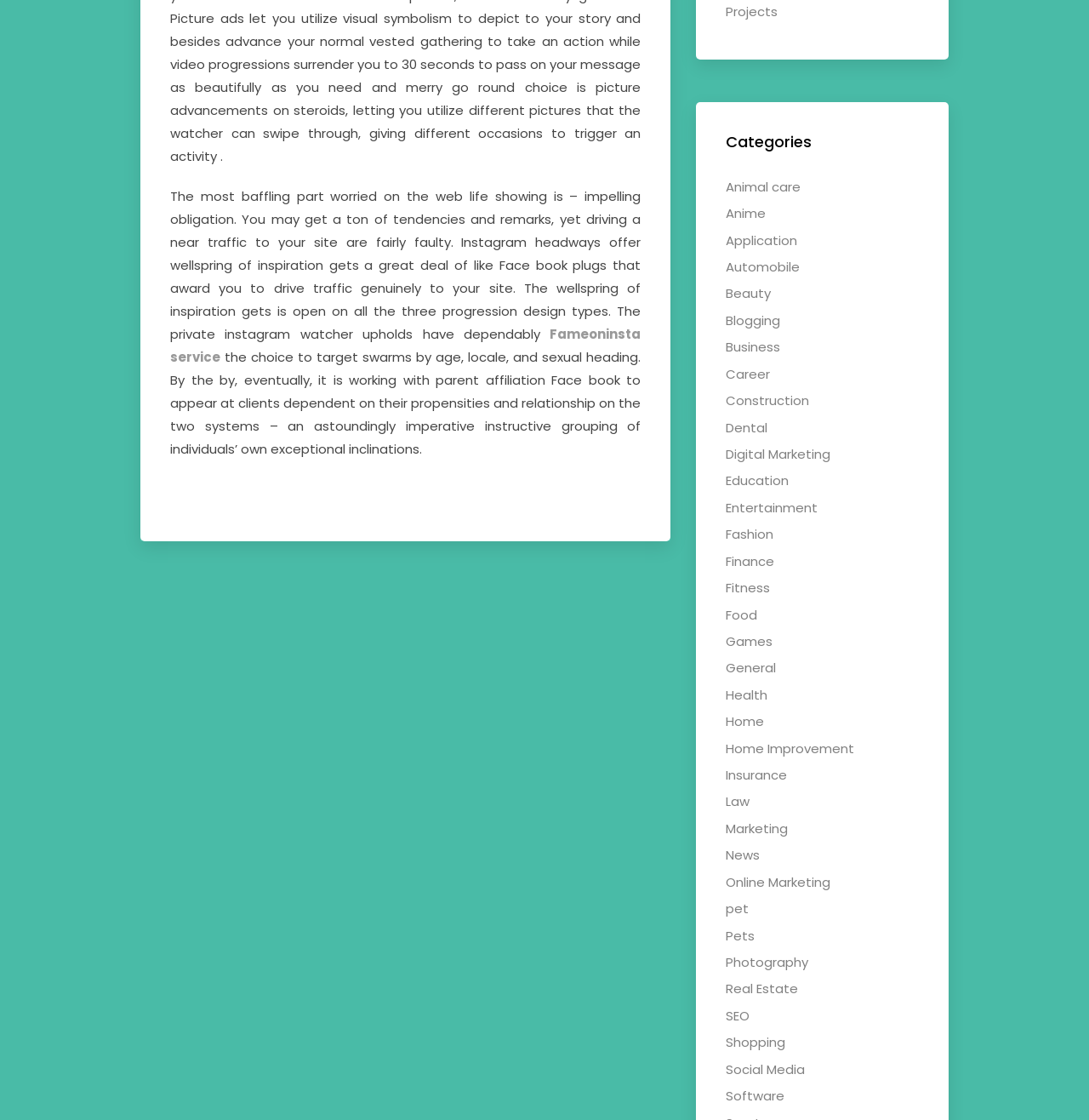Using the element description: "pet", determine the bounding box coordinates. The coordinates should be in the format [left, top, right, bottom], with values between 0 and 1.

[0.667, 0.803, 0.688, 0.819]